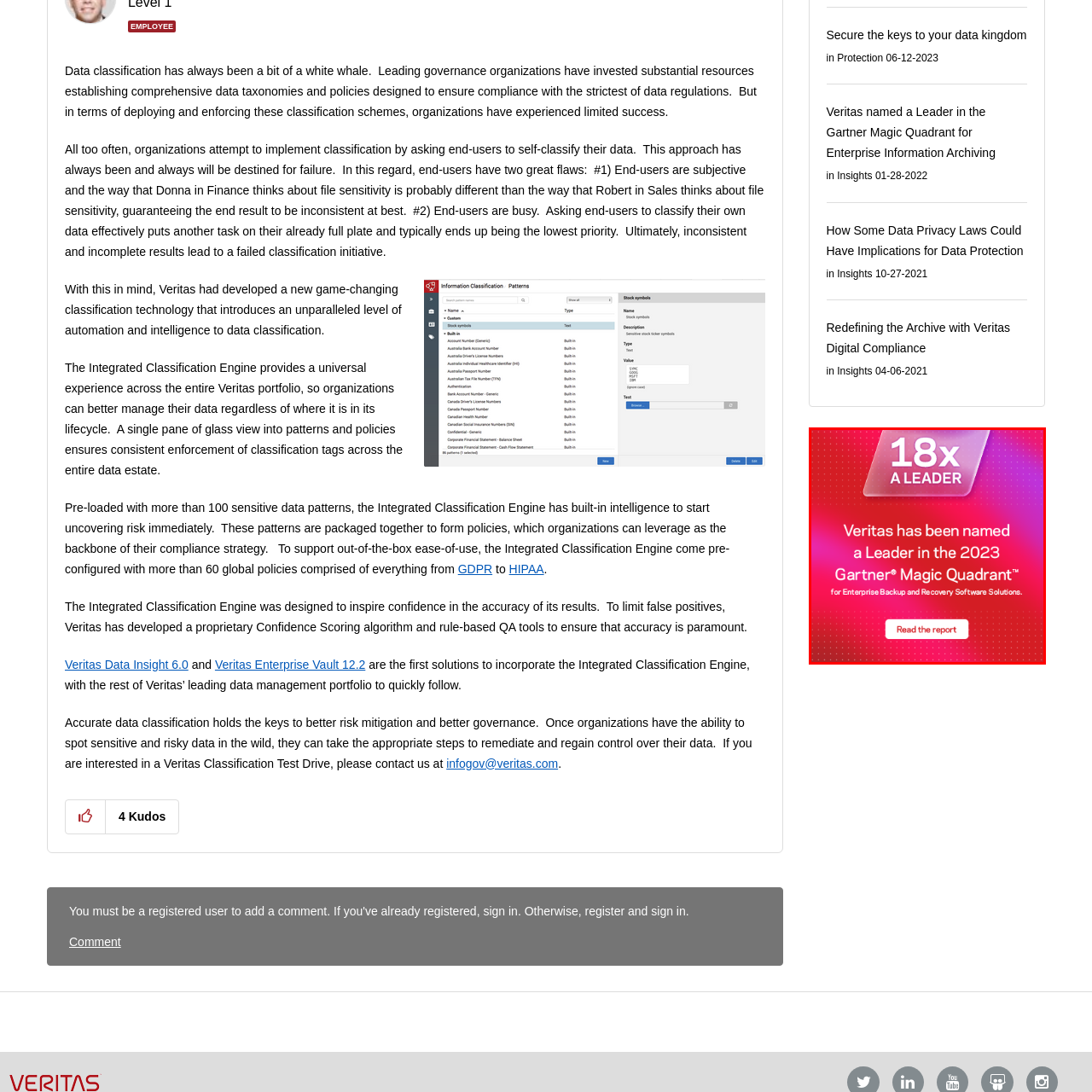Refer to the section enclosed in the red box, What is the purpose of the call to action? Please answer briefly with a single word or phrase.

To read the report